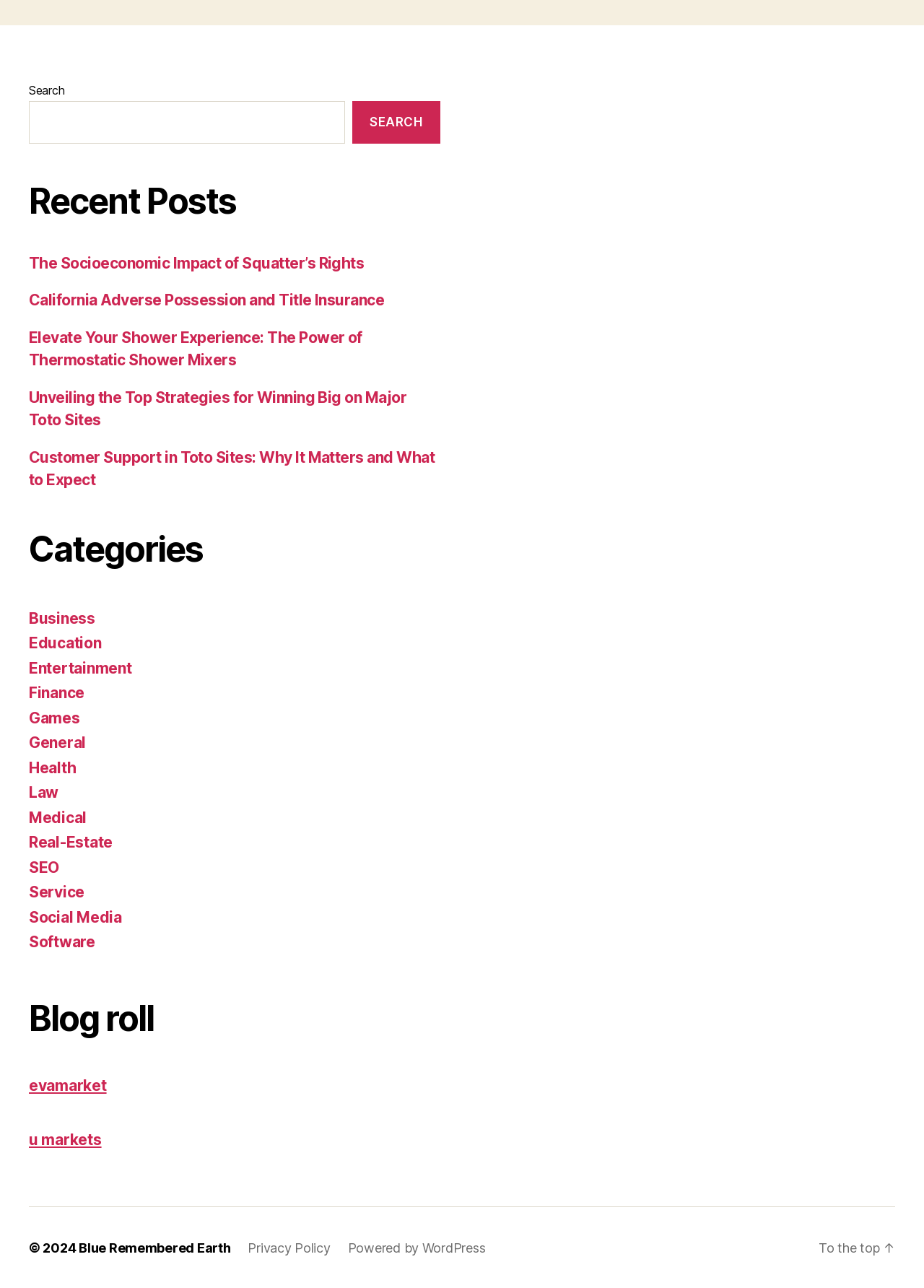Look at the image and write a detailed answer to the question: 
What is the first recent post?

I looked at the section with the heading 'Recent Posts' and found the first link, which is 'The Socioeconomic Impact of Squatter’s Rights'.